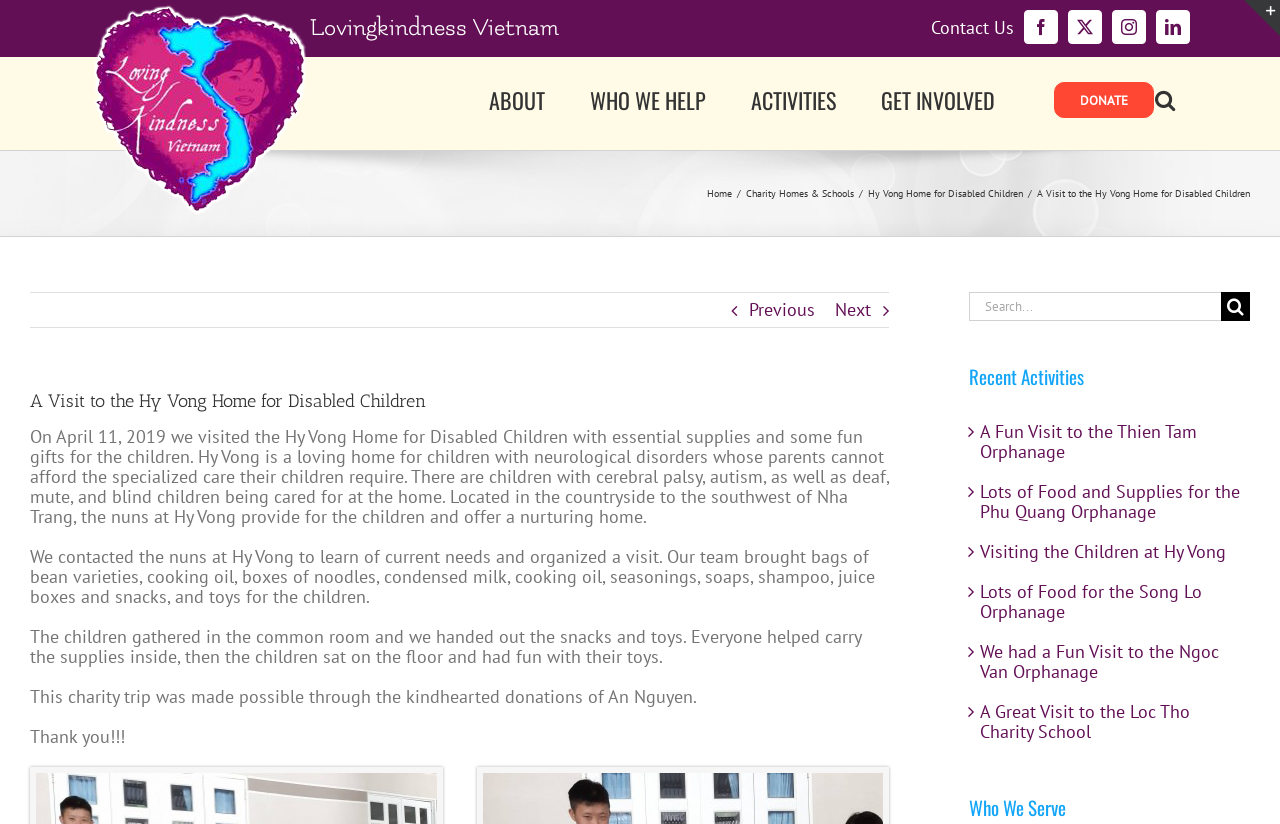From the details in the image, provide a thorough response to the question: What is the purpose of the Hy Vong Home?

The purpose of the Hy Vong Home can be found in the text description on the webpage, which states that 'Hy Vong is a loving home for children with neurological disorders whose parents cannot afford the specialized care their children require'.